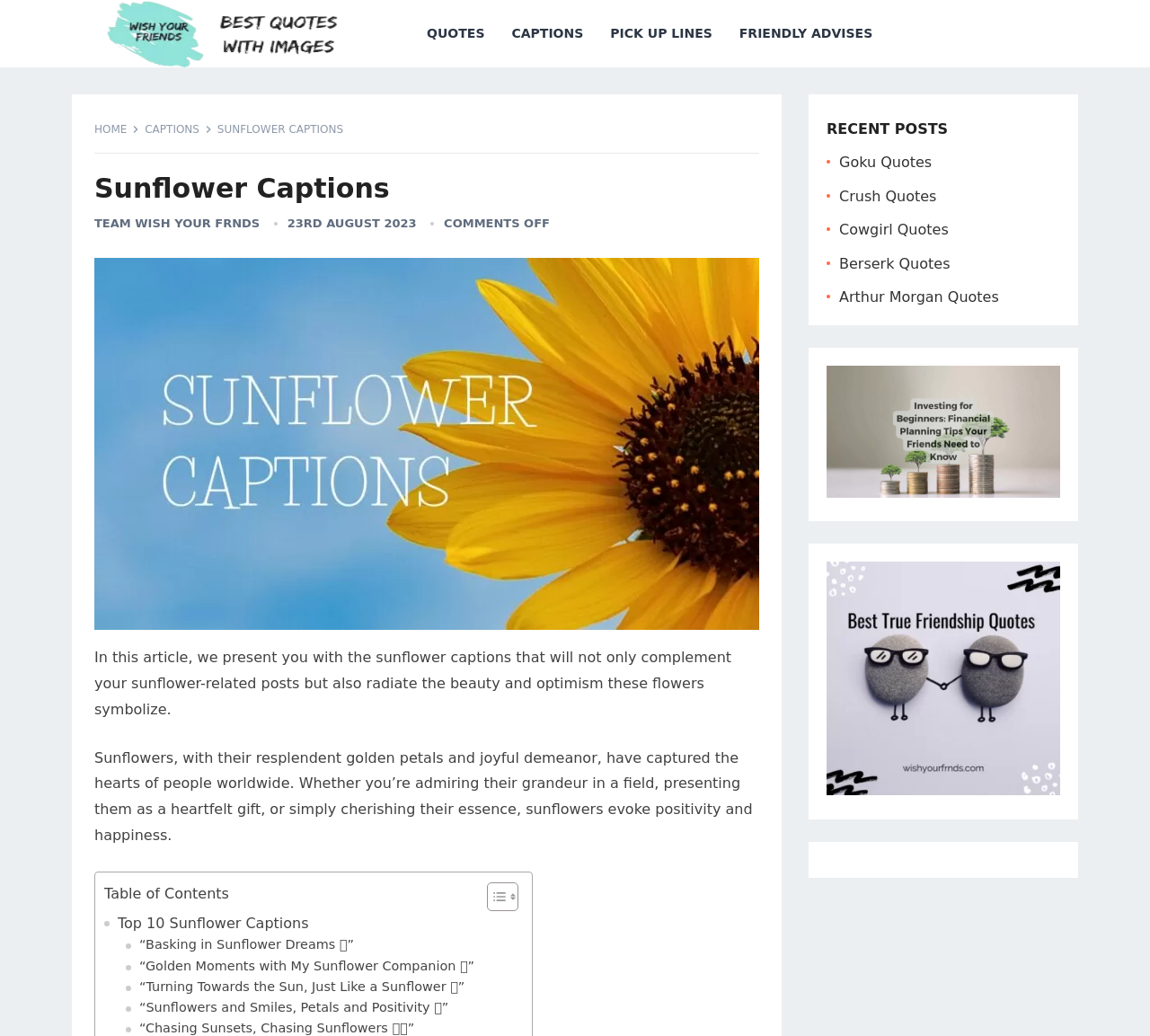Identify the bounding box coordinates of the section that should be clicked to achieve the task described: "Check the 'RECENT POSTS'".

[0.719, 0.115, 0.922, 0.135]